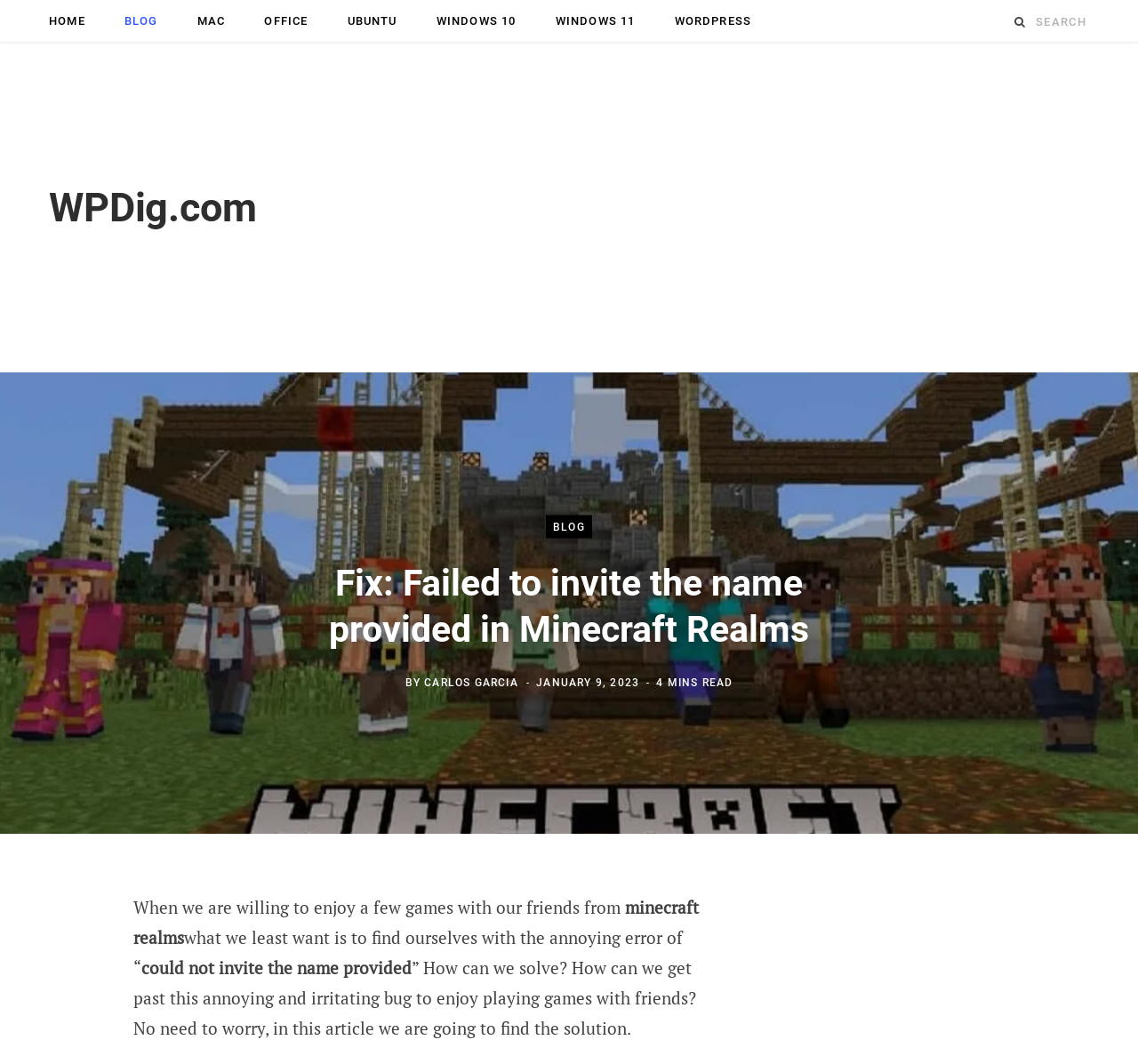Mark the bounding box of the element that matches the following description: "parent_node: Search for: name="s" placeholder="Search"".

[0.91, 0.003, 0.957, 0.038]